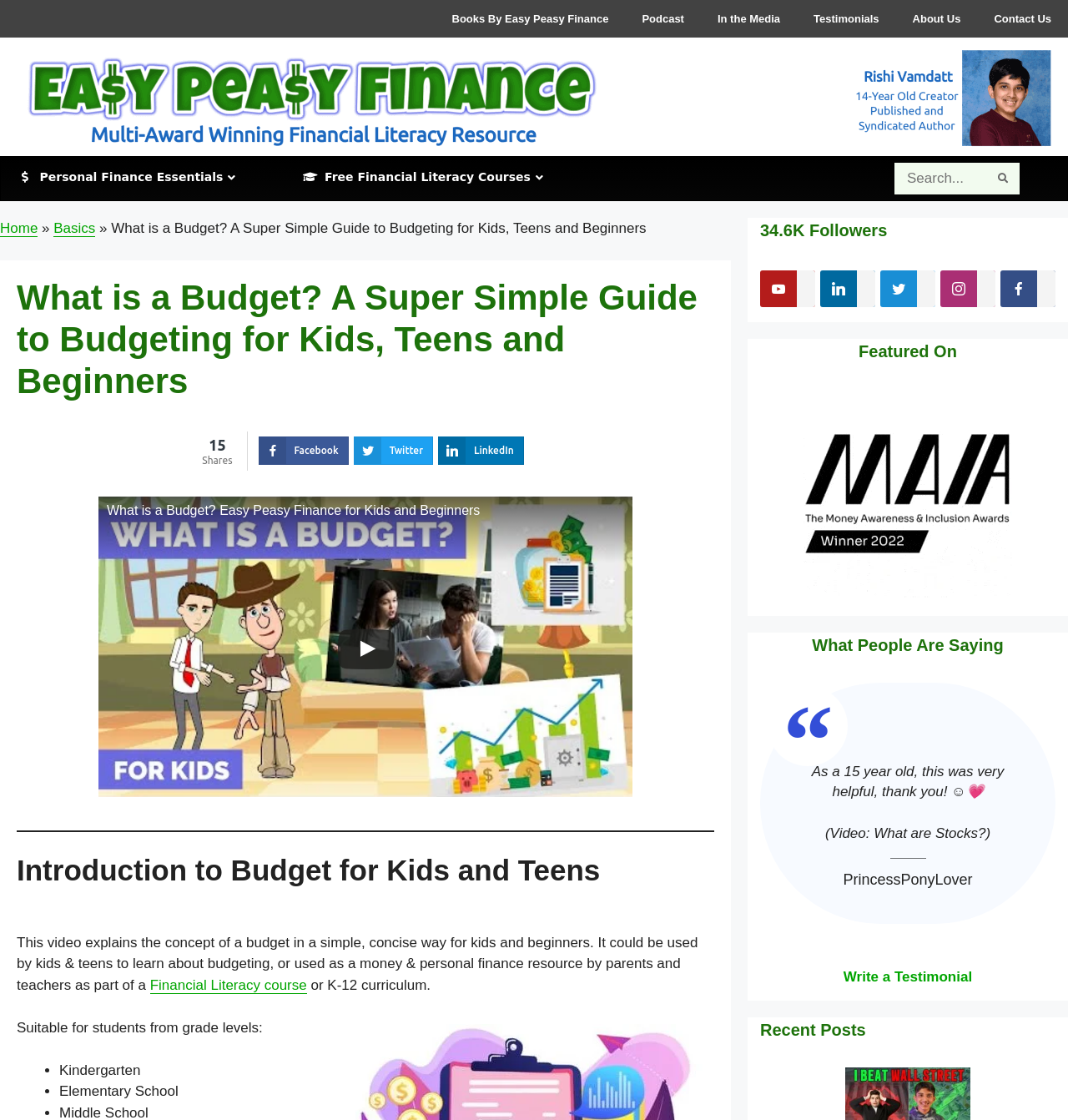How many followers does Easy Peasy Finance have on YouTube?
Look at the screenshot and give a one-word or phrase answer.

34.6K